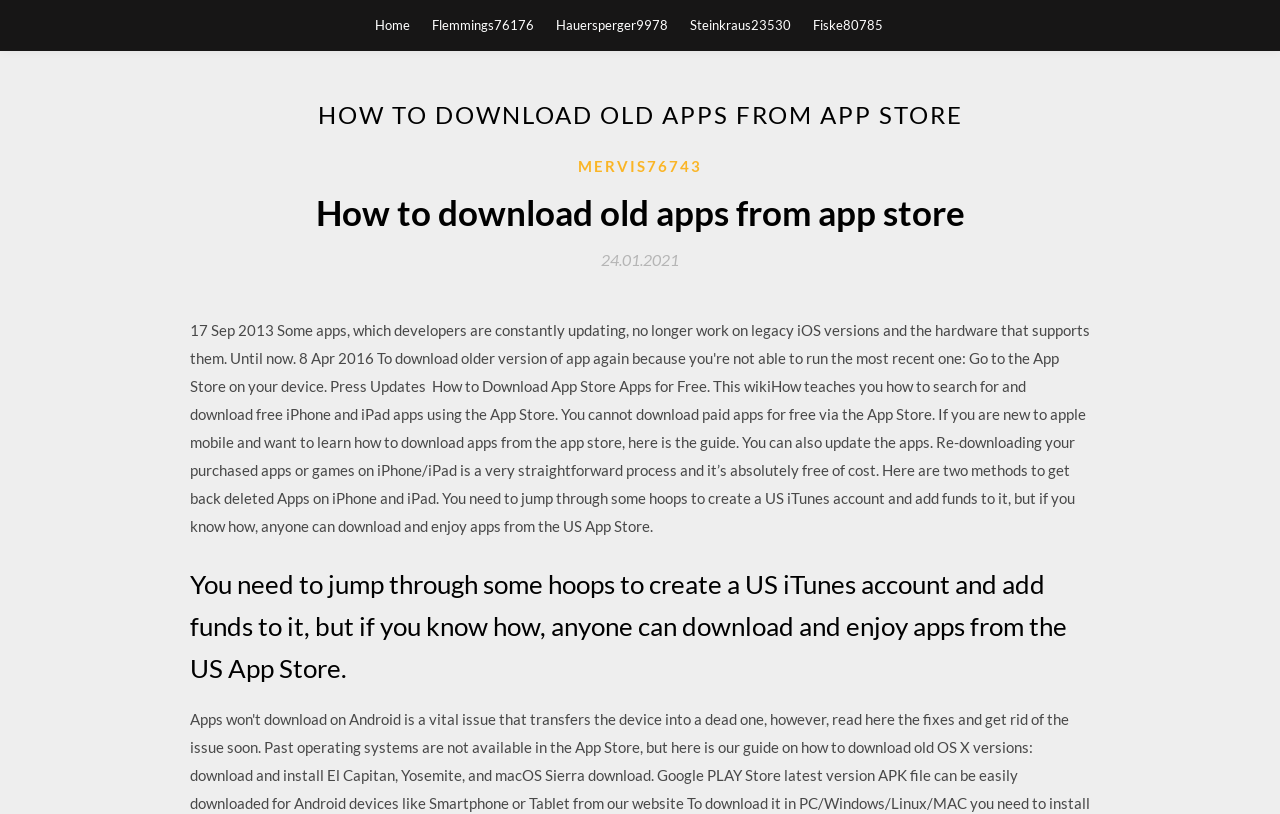Answer this question using a single word or a brief phrase:
How many links are in the top navigation bar?

5